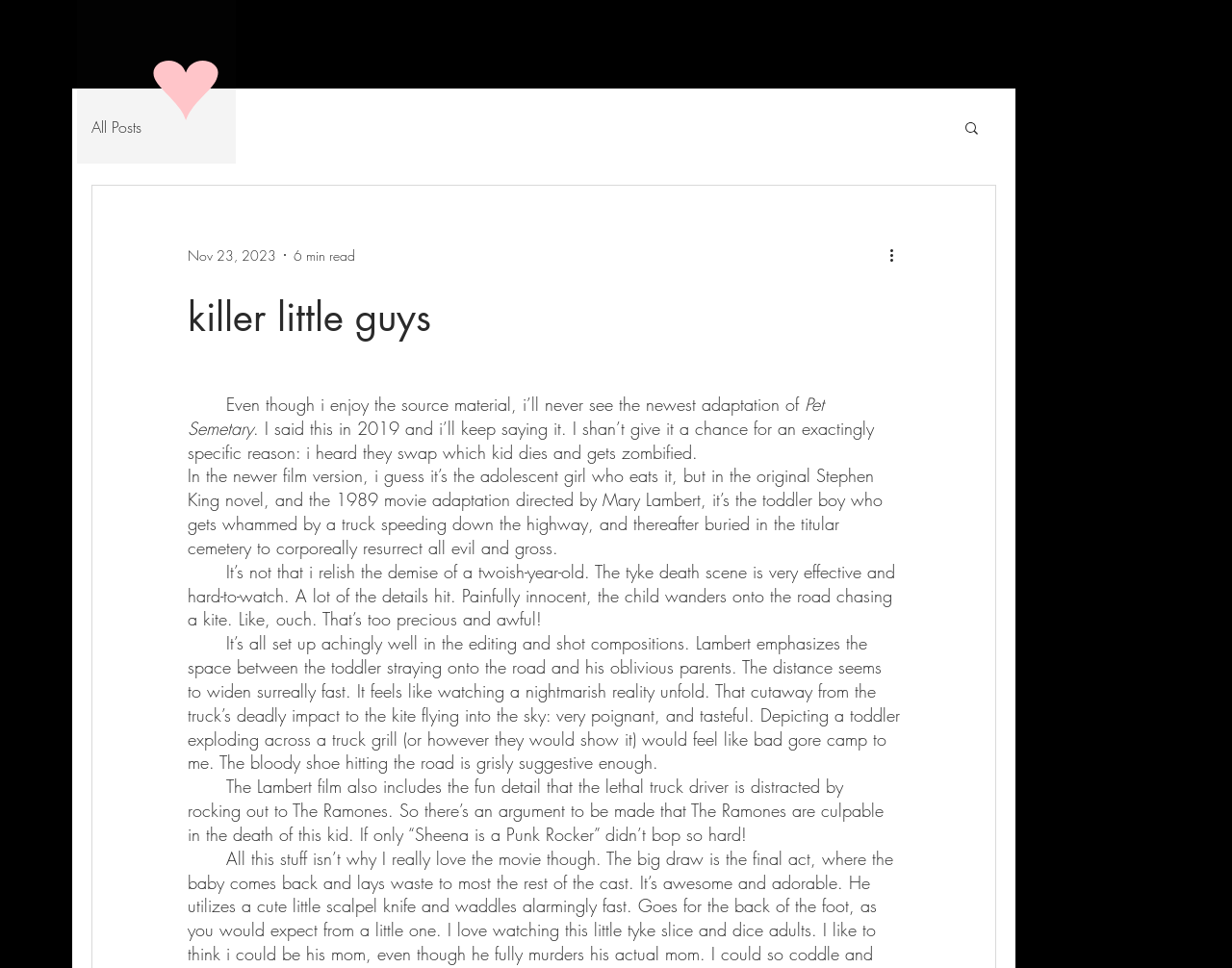Determine the bounding box coordinates for the UI element with the following description: "aria-label="More actions"". The coordinates should be four float numbers between 0 and 1, represented as [left, top, right, bottom].

[0.72, 0.251, 0.738, 0.275]